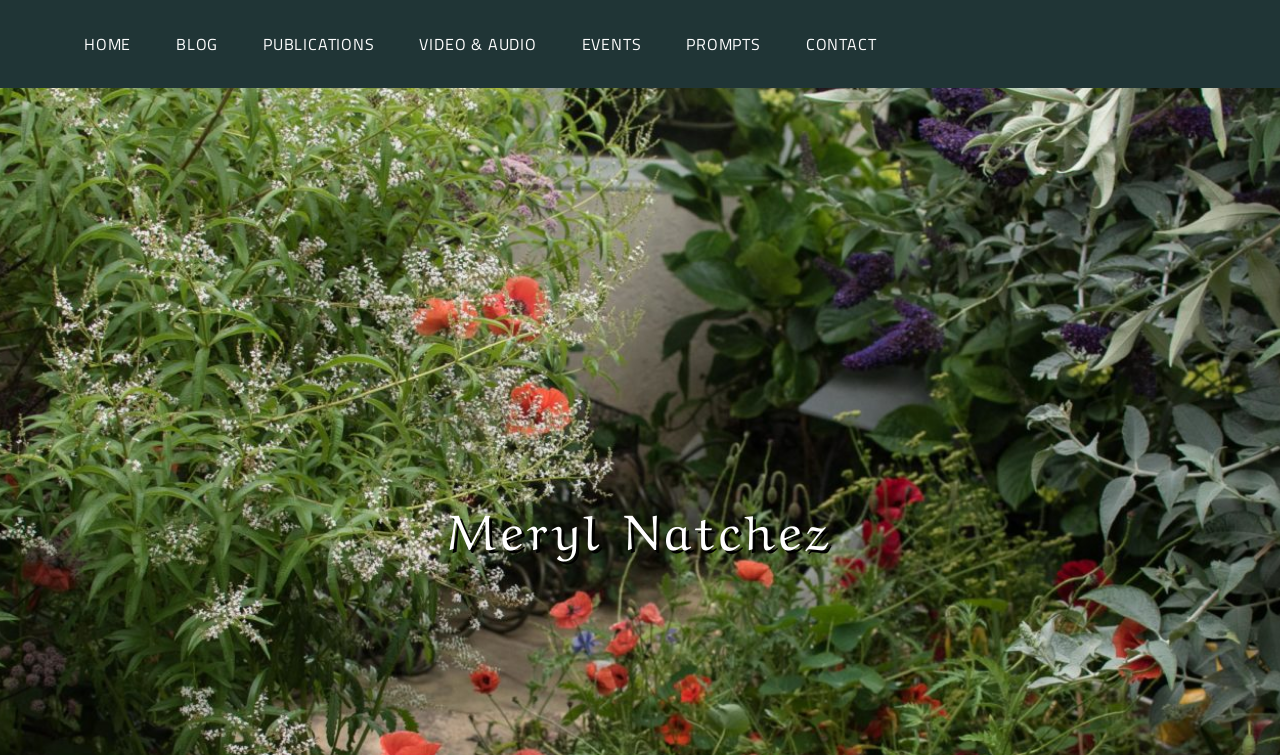Is there a 'Skip to content' link on the webpage?
Carefully analyze the image and provide a thorough answer to the question.

I found a link element with the text 'Skip to content' which is located at the top-left corner of the webpage, indicating that it is a accessibility feature to allow users to bypass the navigation menu and go directly to the main content.